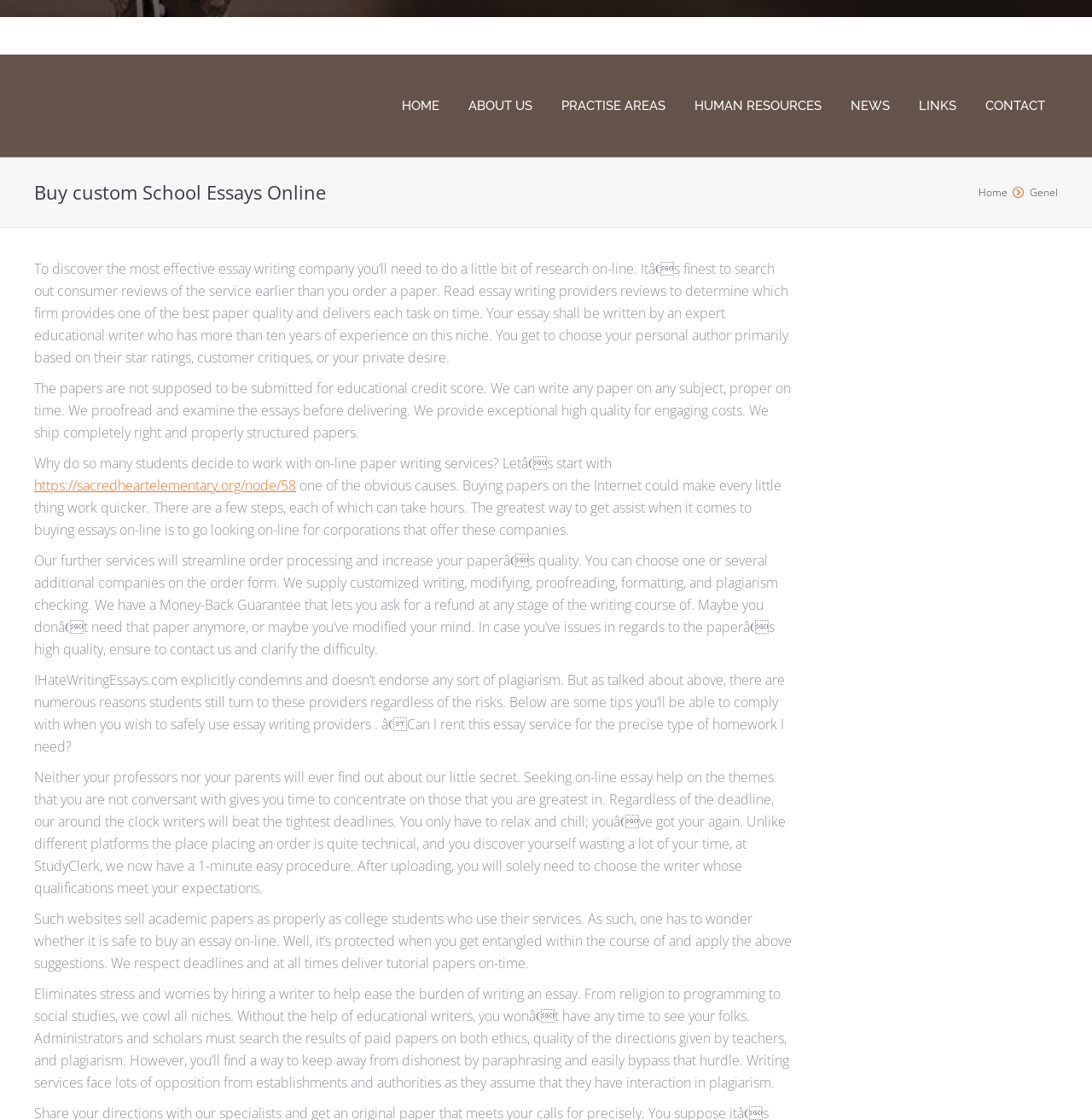Extract the bounding box coordinates of the UI element described: "ABOUT US". Provide the coordinates in the format [left, top, right, bottom] with values ranging from 0 to 1.

[0.42, 0.08, 0.497, 0.109]